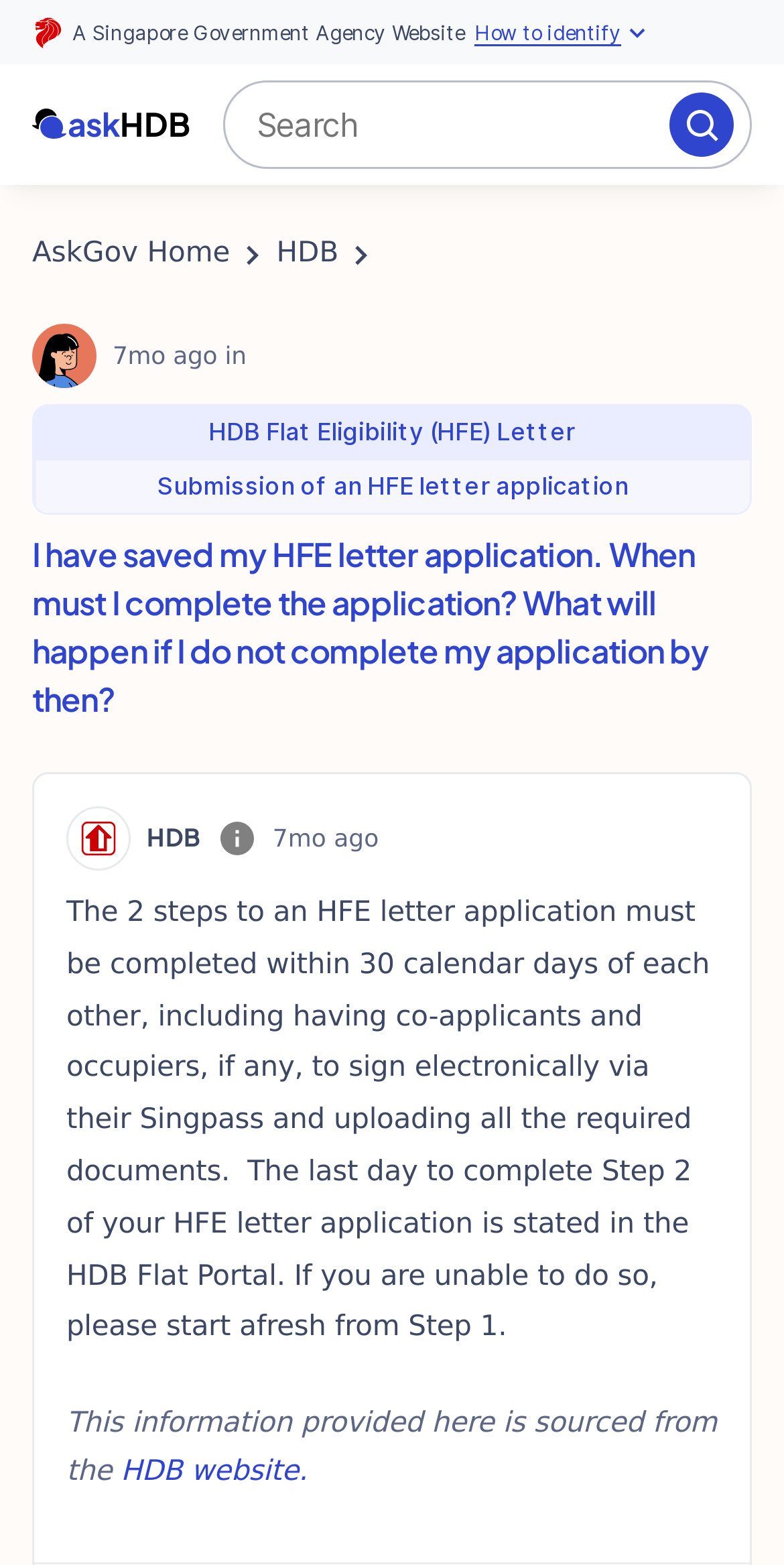What is the source of the information on this webpage?
With the help of the image, please provide a detailed response to the question.

The webpage states that the information provided is sourced from the HDB website, which suggests that the content is official and reliable.